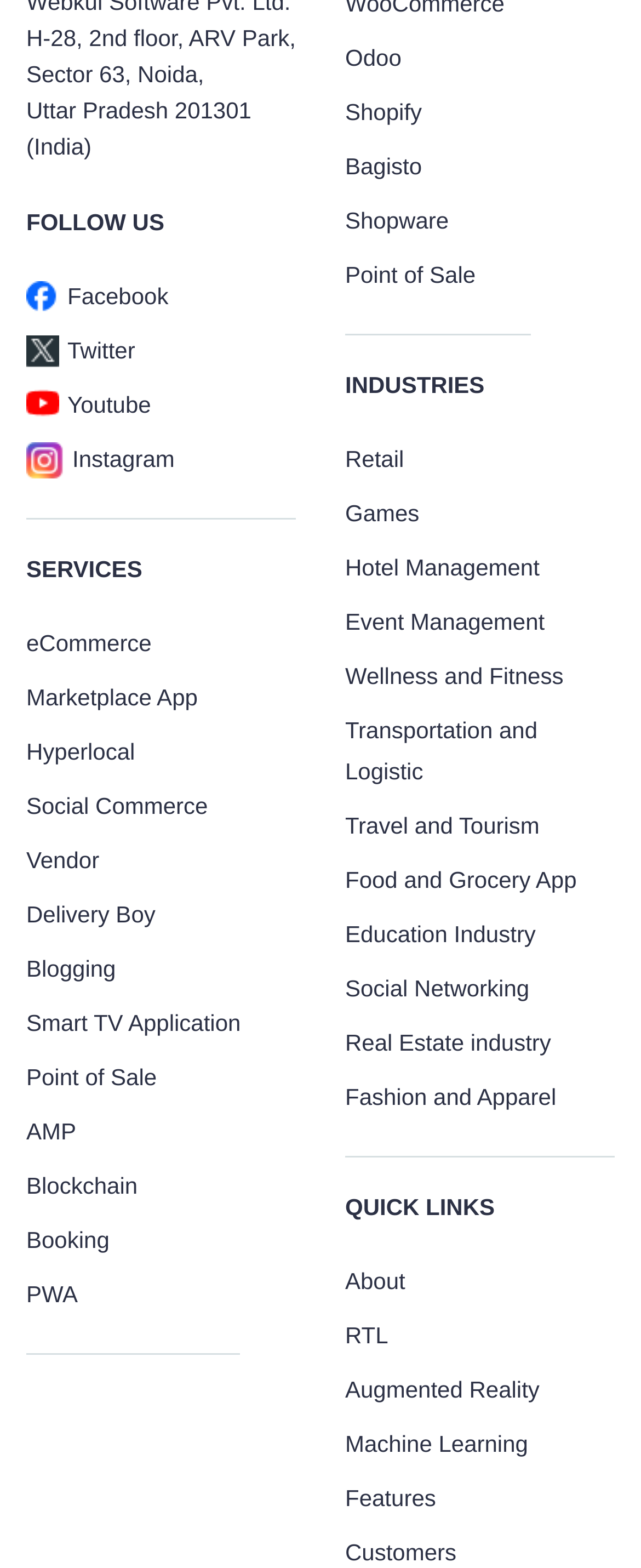Provide your answer to the question using just one word or phrase: How many industries are listed?

14